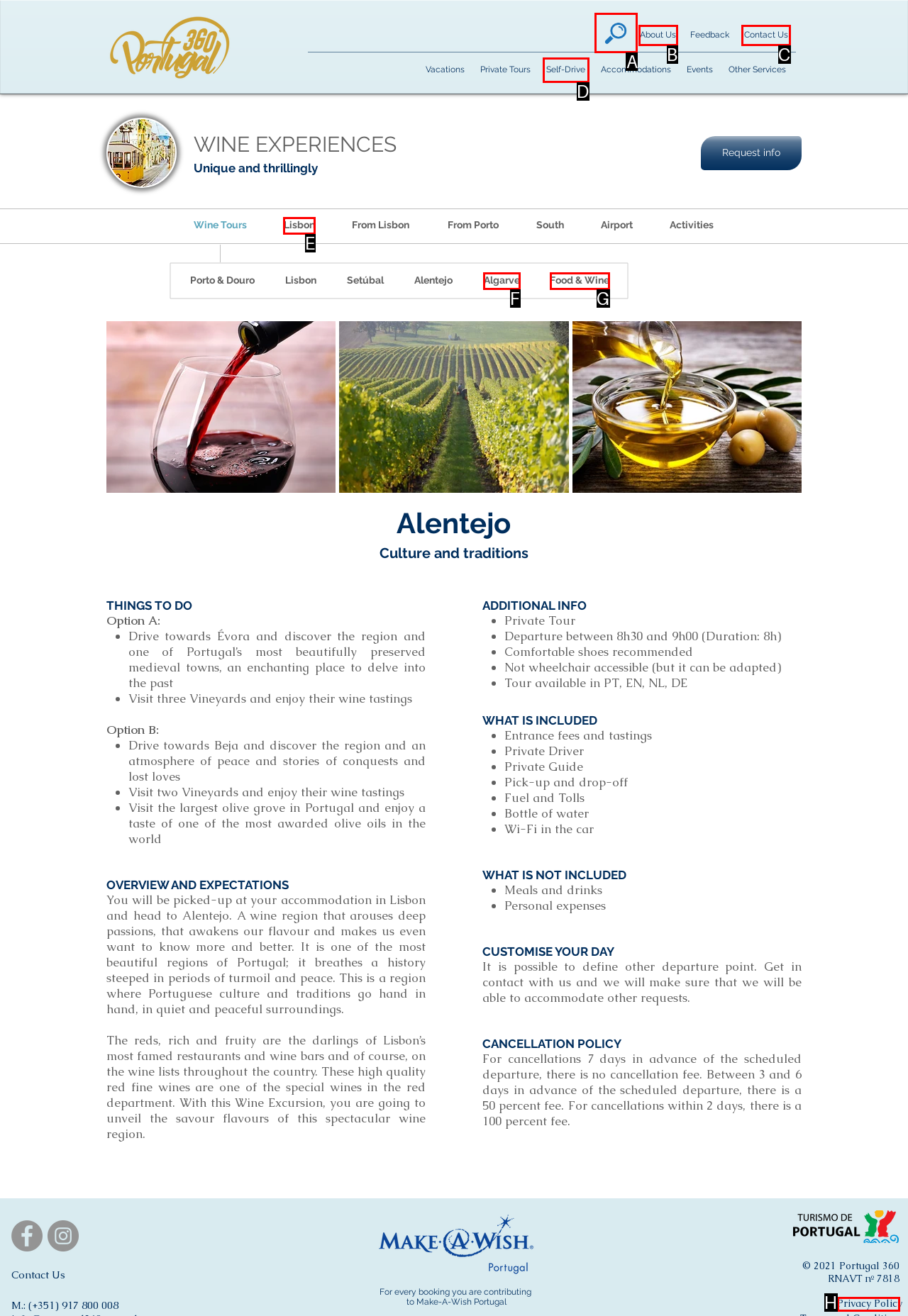Determine which HTML element should be clicked to carry out the following task: Search for something Respond with the letter of the appropriate option.

A